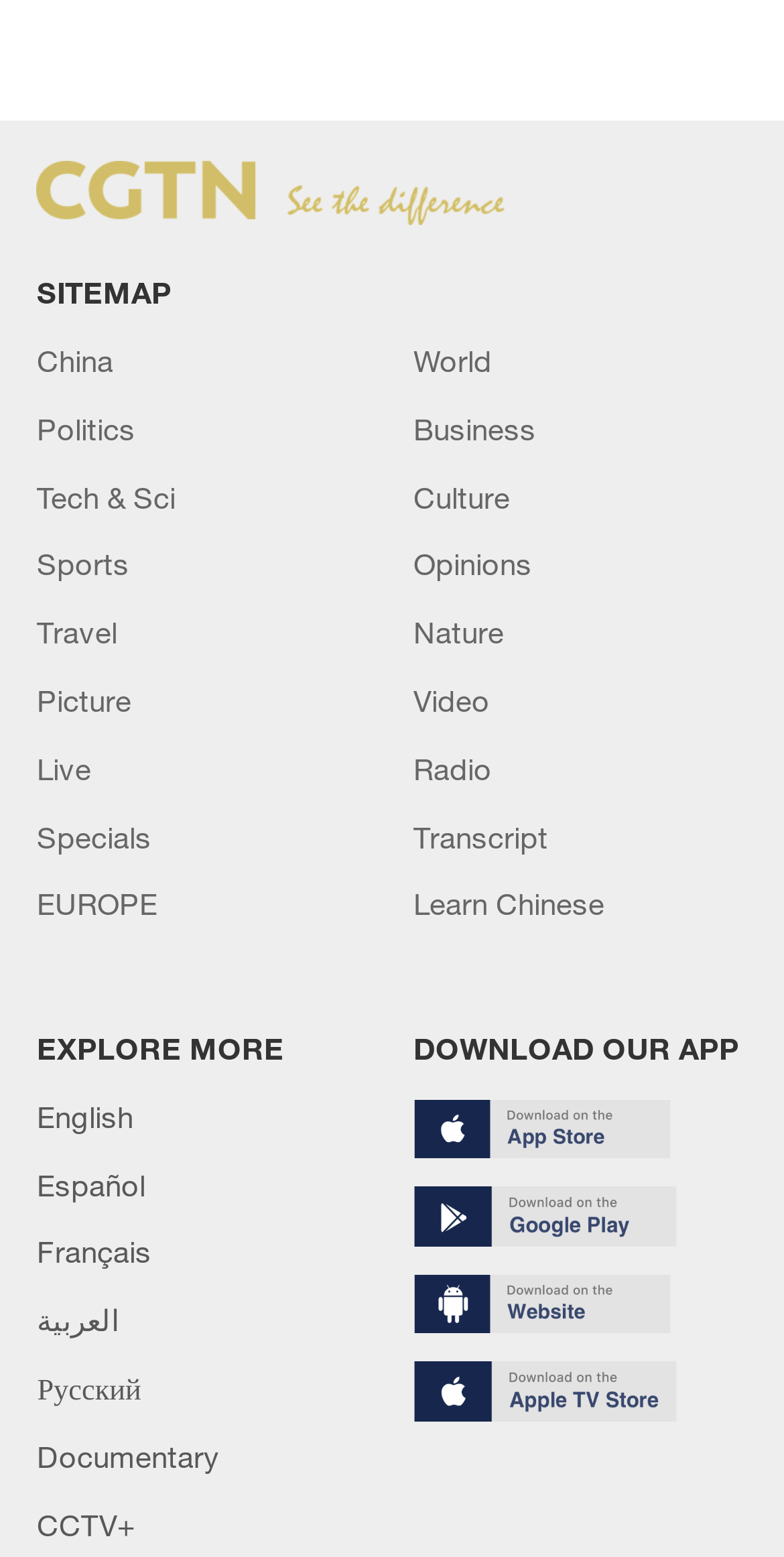Provide the bounding box coordinates for the area that should be clicked to complete the instruction: "Download the app".

[0.527, 0.661, 0.943, 0.685]